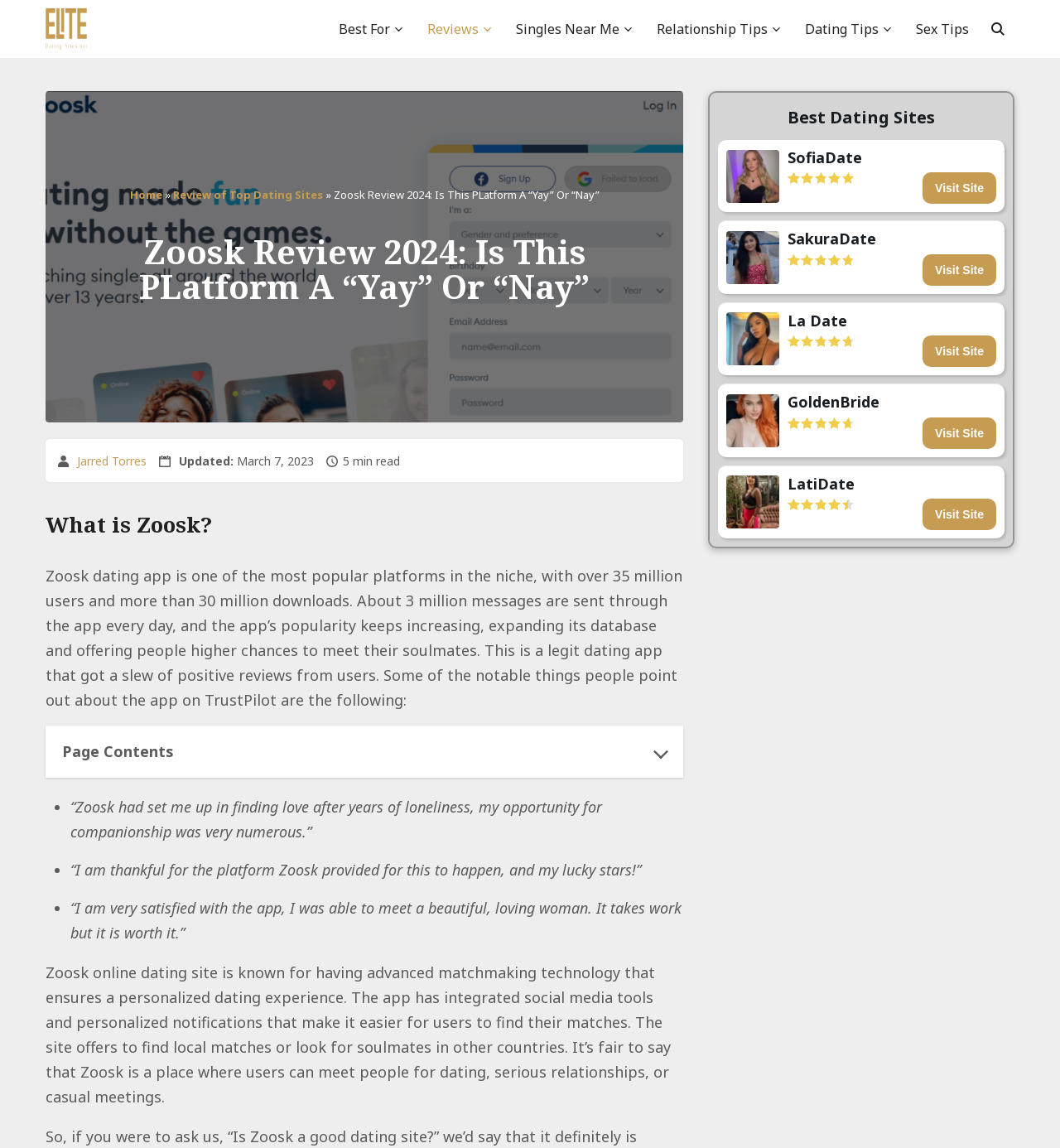Based on the image, provide a detailed and complete answer to the question: 
What is the rating system used on the webpage?

The webpage uses a rating system called 'Our Score' to evaluate and compare different dating sites, such as SofiaDate, SakuraDate, La Date, GoldenBride, and LatiDate, providing users with a comprehensive review of each site.